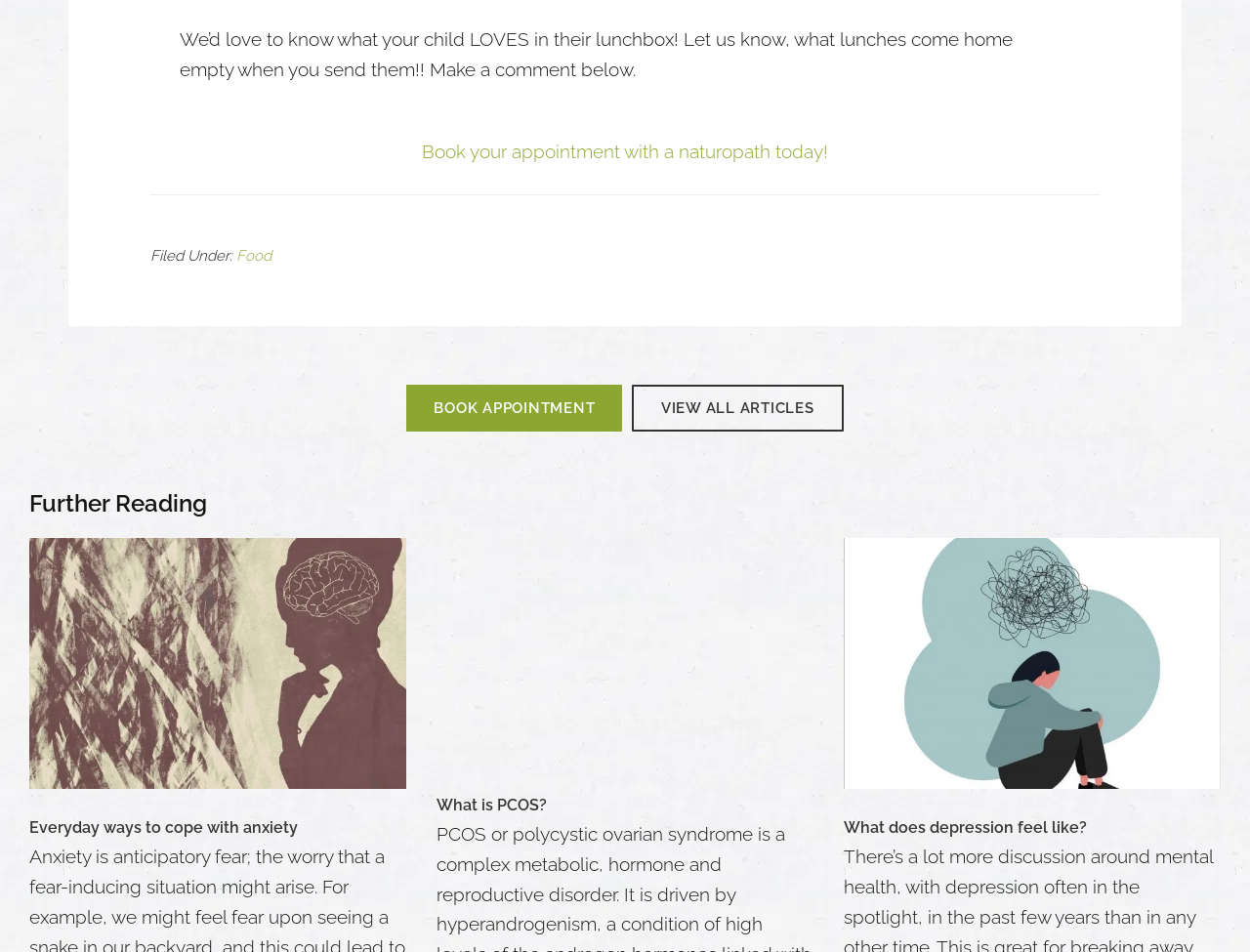What is the purpose of the 'Book your appointment' link?
Kindly offer a detailed explanation using the data available in the image.

The link 'Book your appointment with a naturopath today!' suggests that users can click on it to schedule a meeting with a naturopath, likely for health-related consultations.